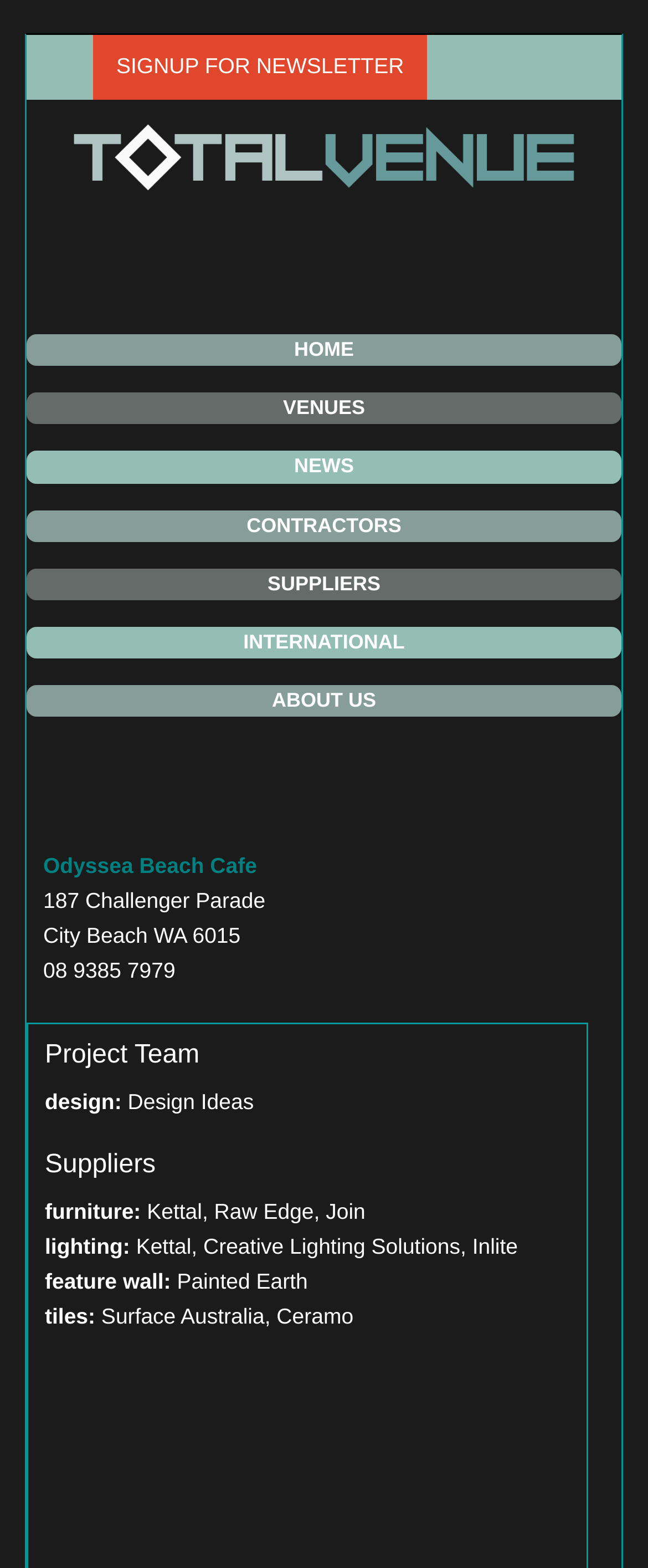Find the bounding box coordinates for the HTML element described as: "About Us". The coordinates should consist of four float values between 0 and 1, i.e., [left, top, right, bottom].

[0.041, 0.437, 0.959, 0.457]